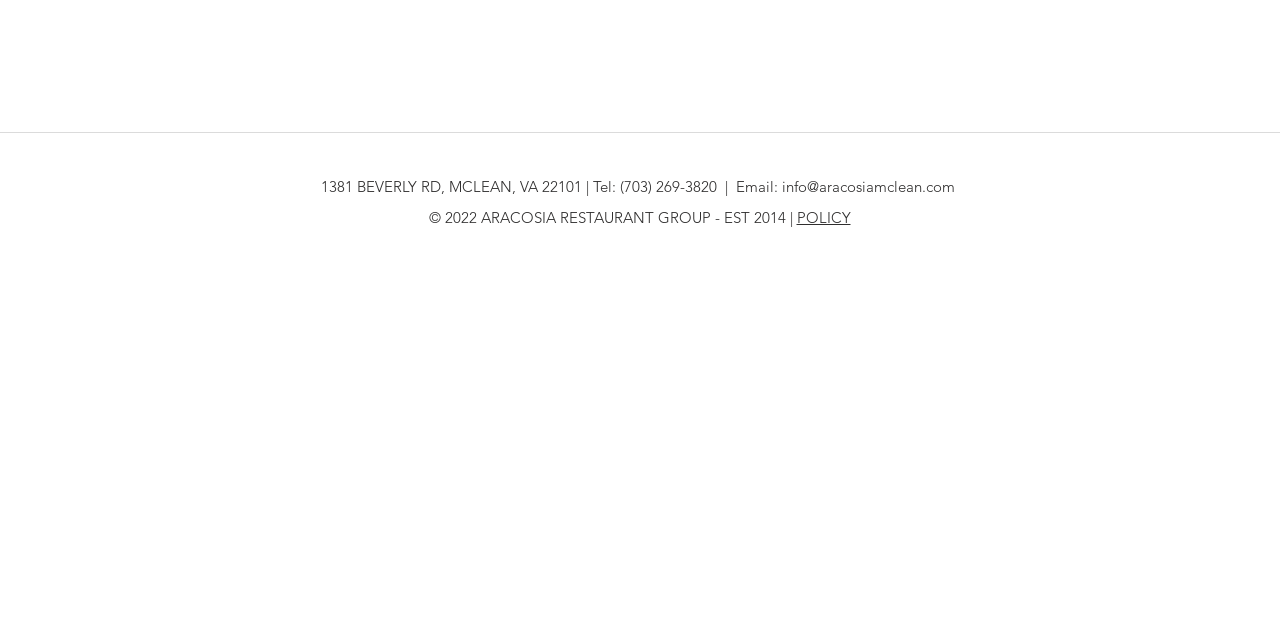For the element described, predict the bounding box coordinates as (top-left x, top-left y, bottom-right x, bottom-right y). All values should be between 0 and 1. Element description: POLICY

[0.622, 0.325, 0.664, 0.355]